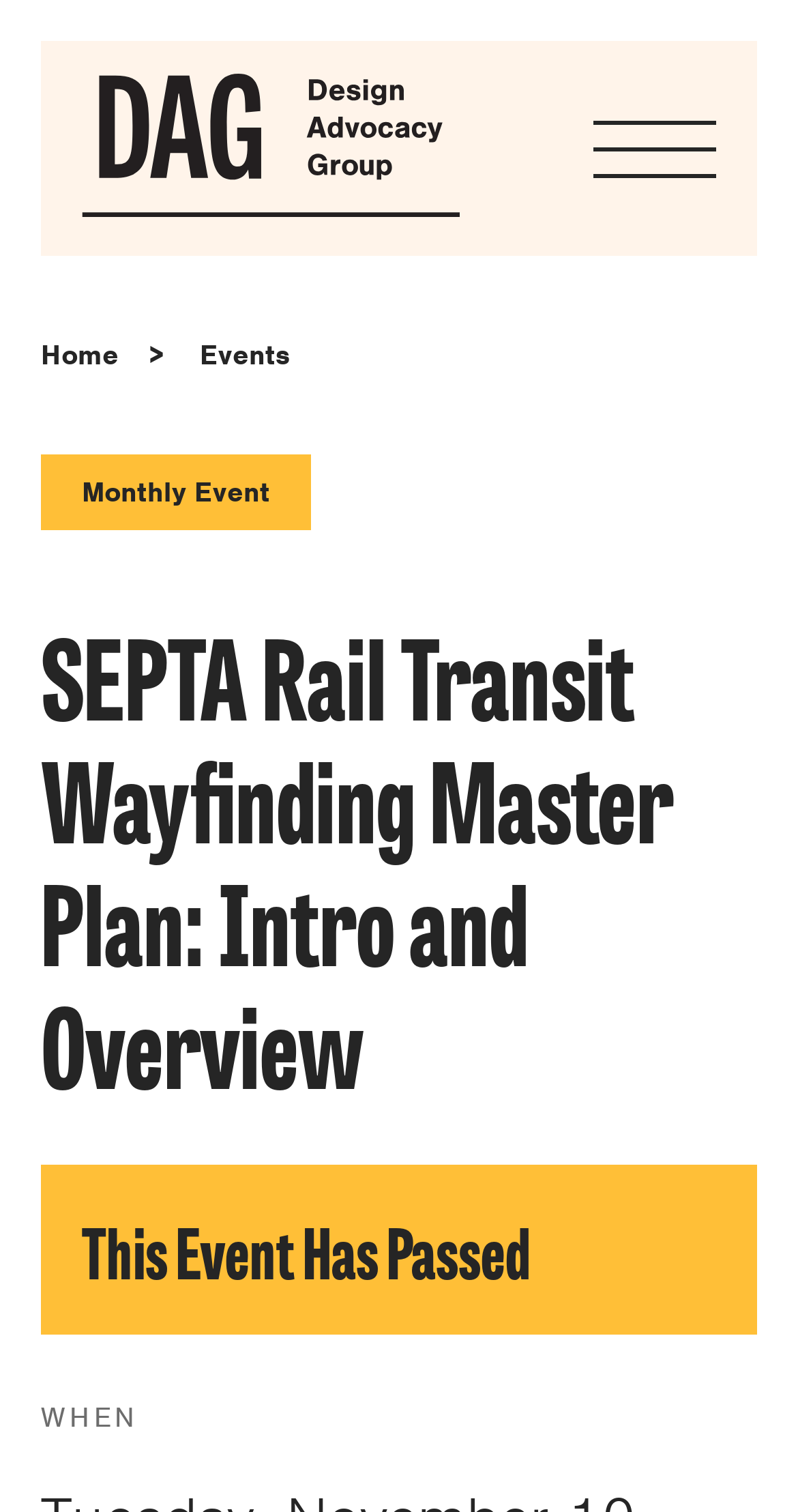Examine the image and give a thorough answer to the following question:
What is the status of the event?

The status of the event can be found in the lower section of the webpage, where it is written as 'This Event Has Passed', indicating that the event has already taken place.